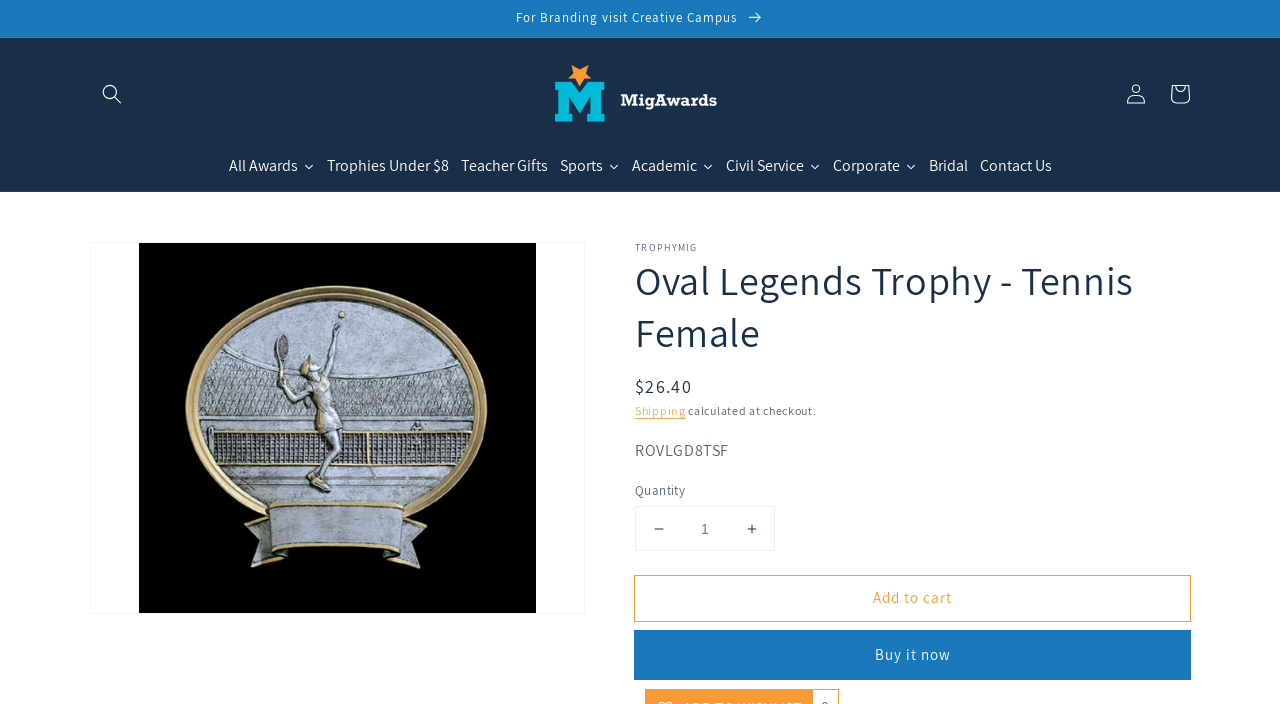Examine the screenshot and answer the question in as much detail as possible: What is the minimum quantity that can be ordered?

I found the answer by looking at the spinbutton element with the label 'Quantity' which has a valuemin of 1, indicating that the minimum quantity that can be ordered is 1.